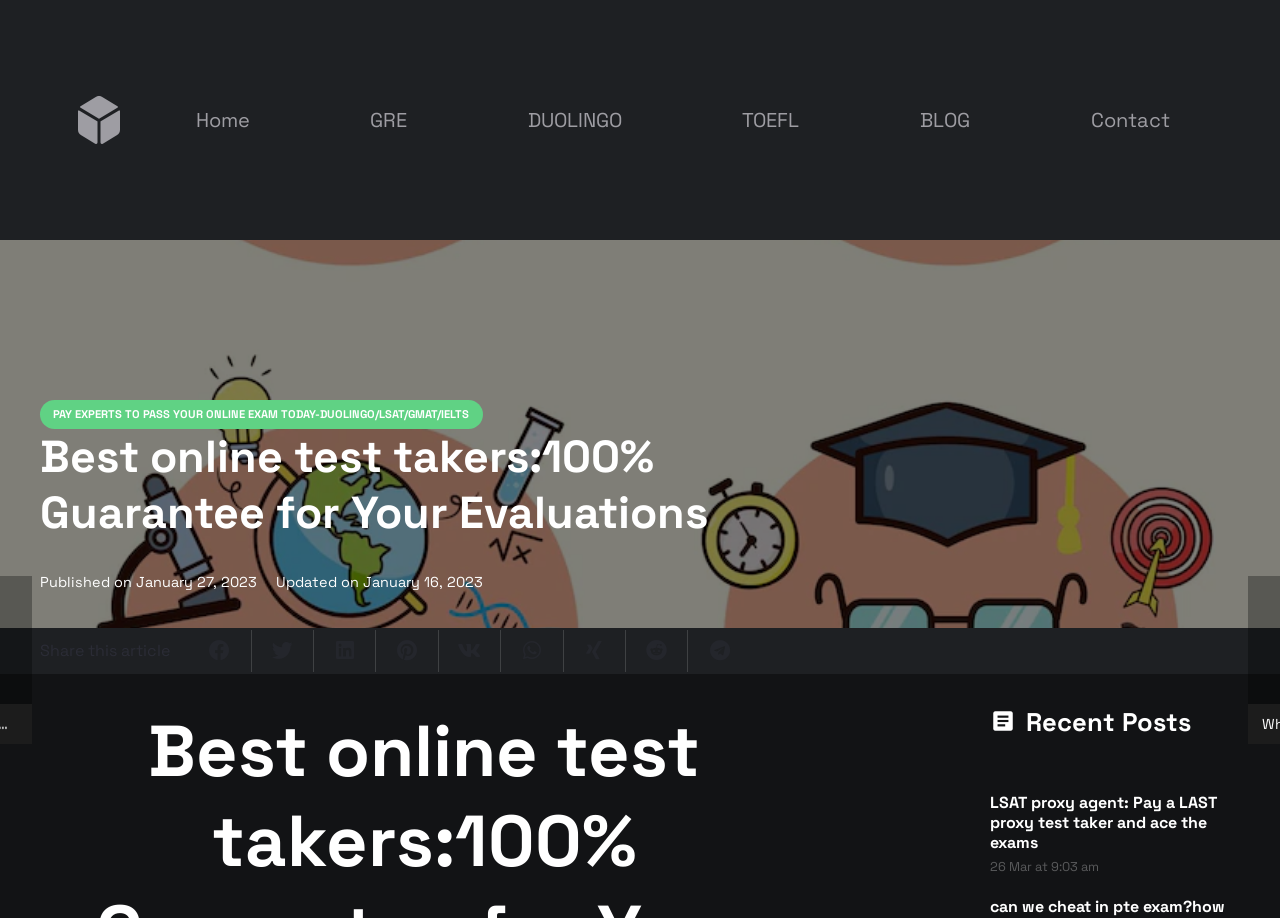Please locate the bounding box coordinates of the element that should be clicked to achieve the given instruction: "go to admissions".

None